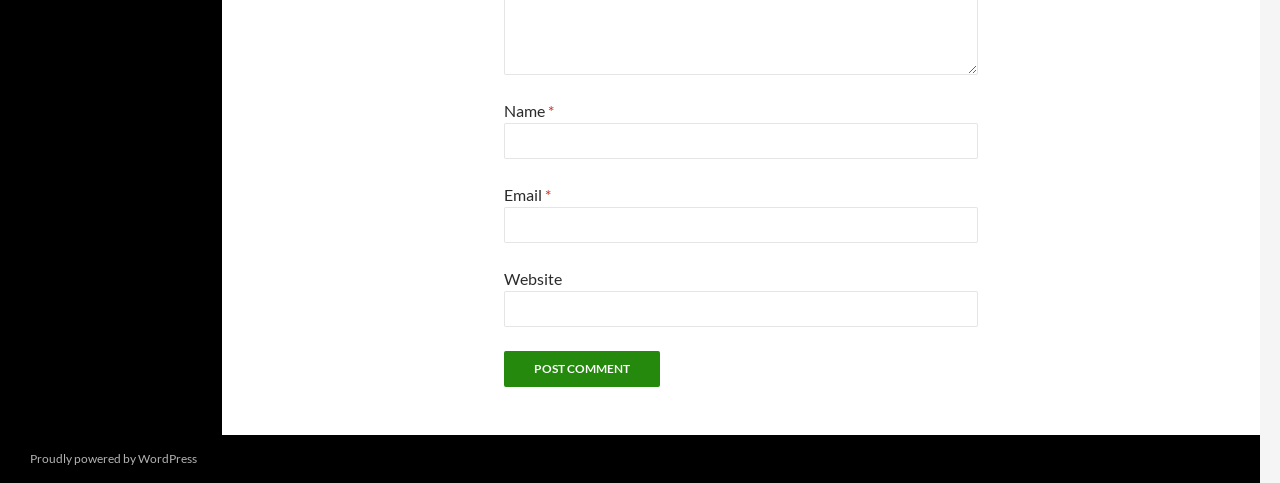What is the relationship between the 'Email' field and the 'email-notes' description?
Give a single word or phrase as your answer by examining the image.

The 'email-notes' description is for the 'Email' field